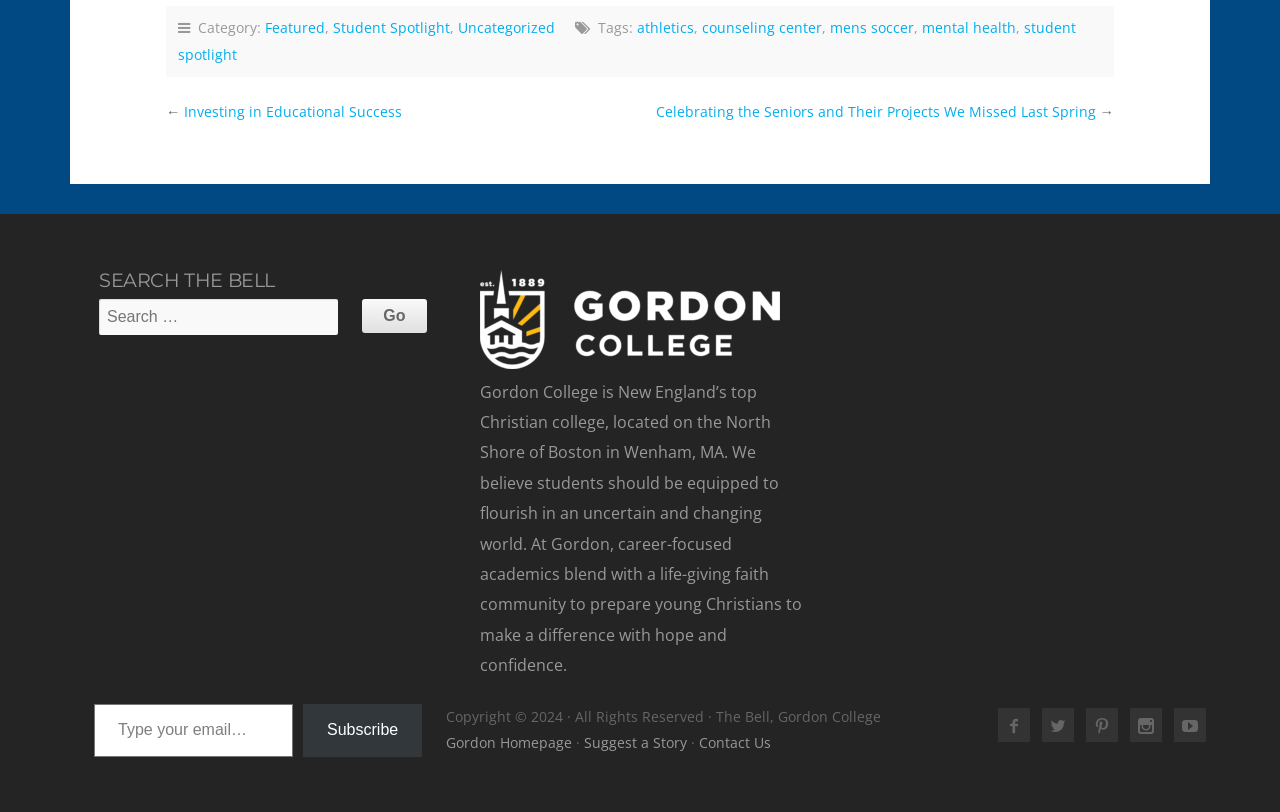Can you specify the bounding box coordinates for the region that should be clicked to fulfill this instruction: "Visit the Gordon College homepage".

[0.349, 0.903, 0.447, 0.927]